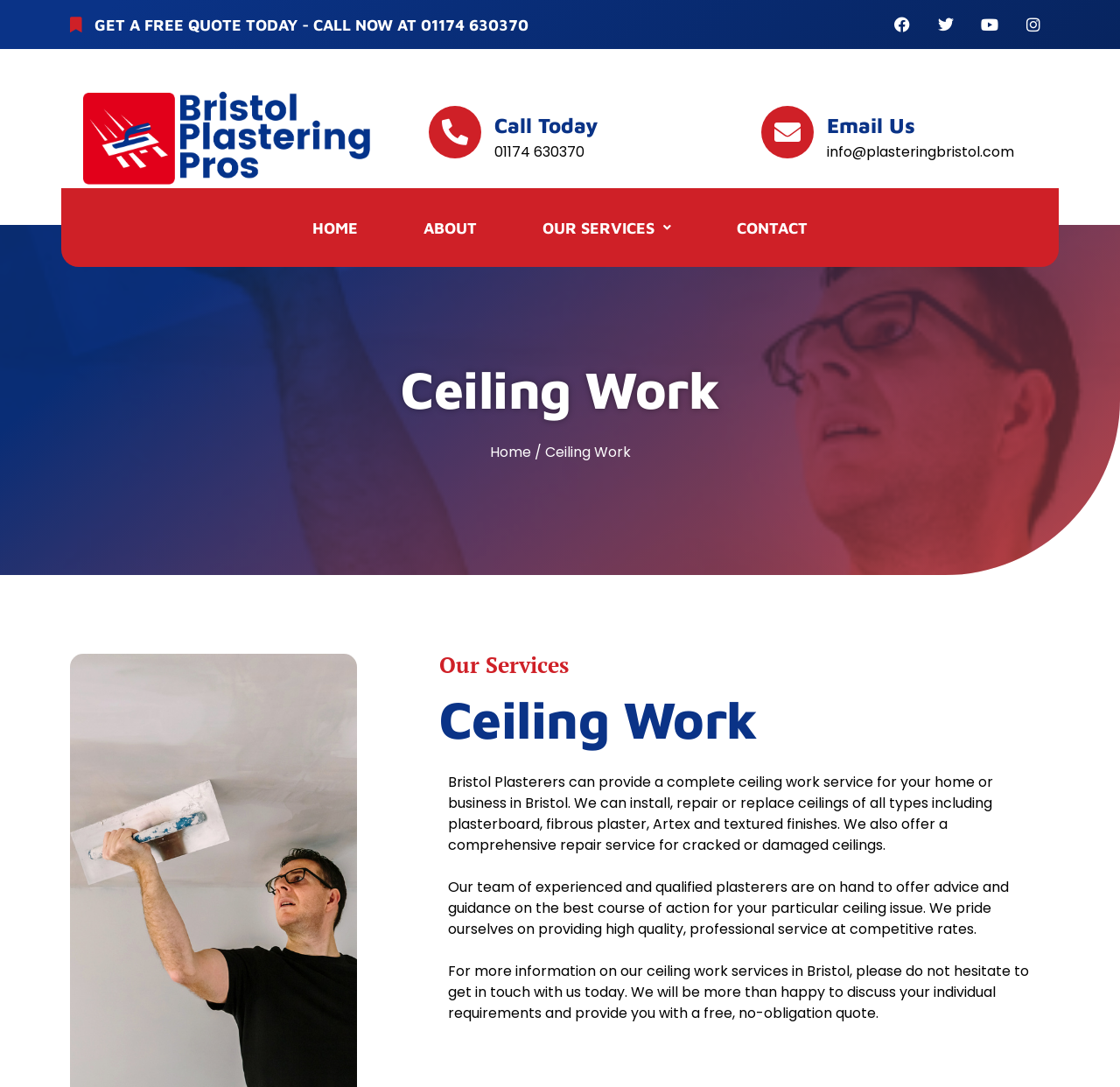Provide the bounding box for the UI element matching this description: "Contact".

[0.634, 0.183, 0.745, 0.236]